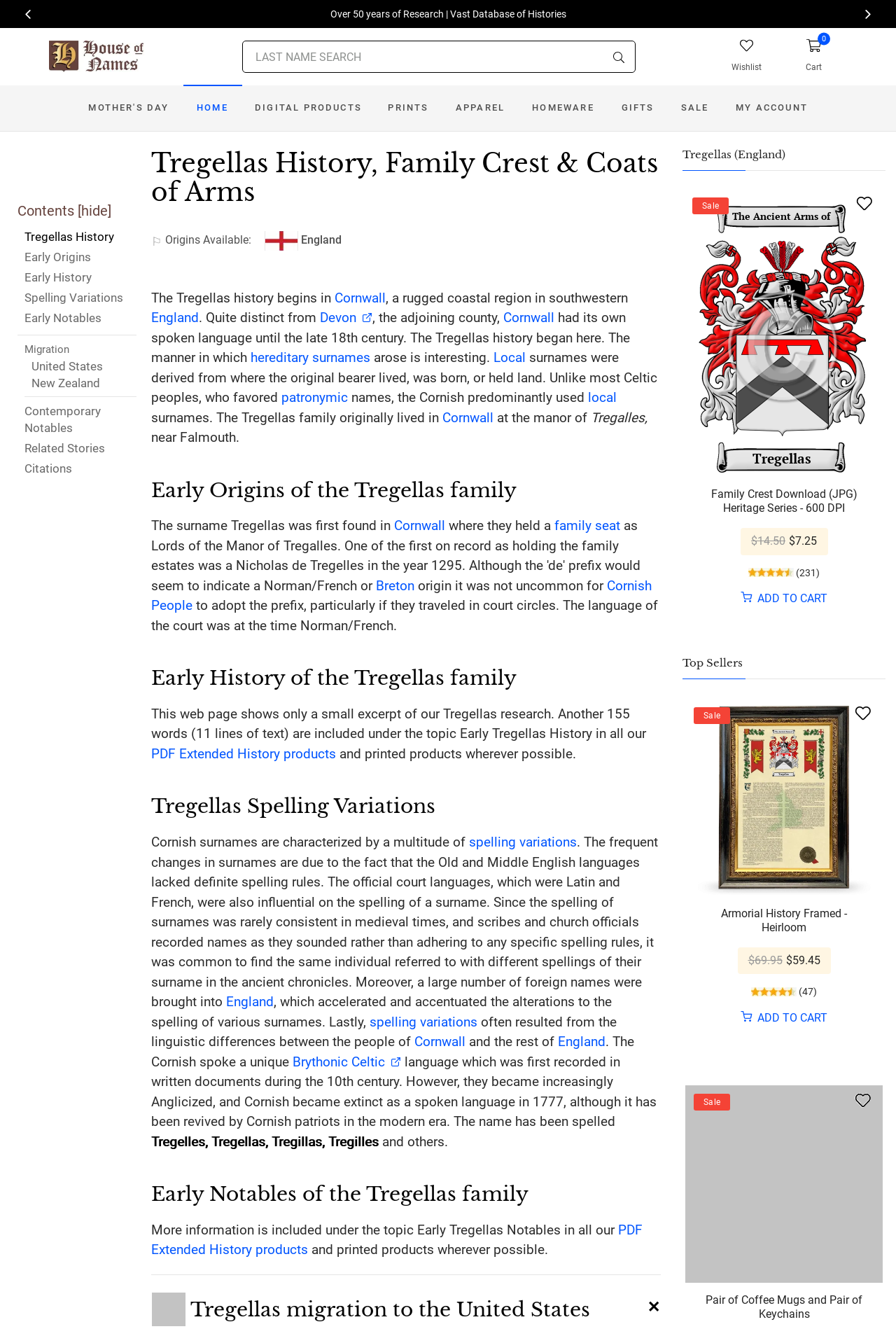Find the primary header on the webpage and provide its text.

Tregellas History, Family Crest & Coats of Arms